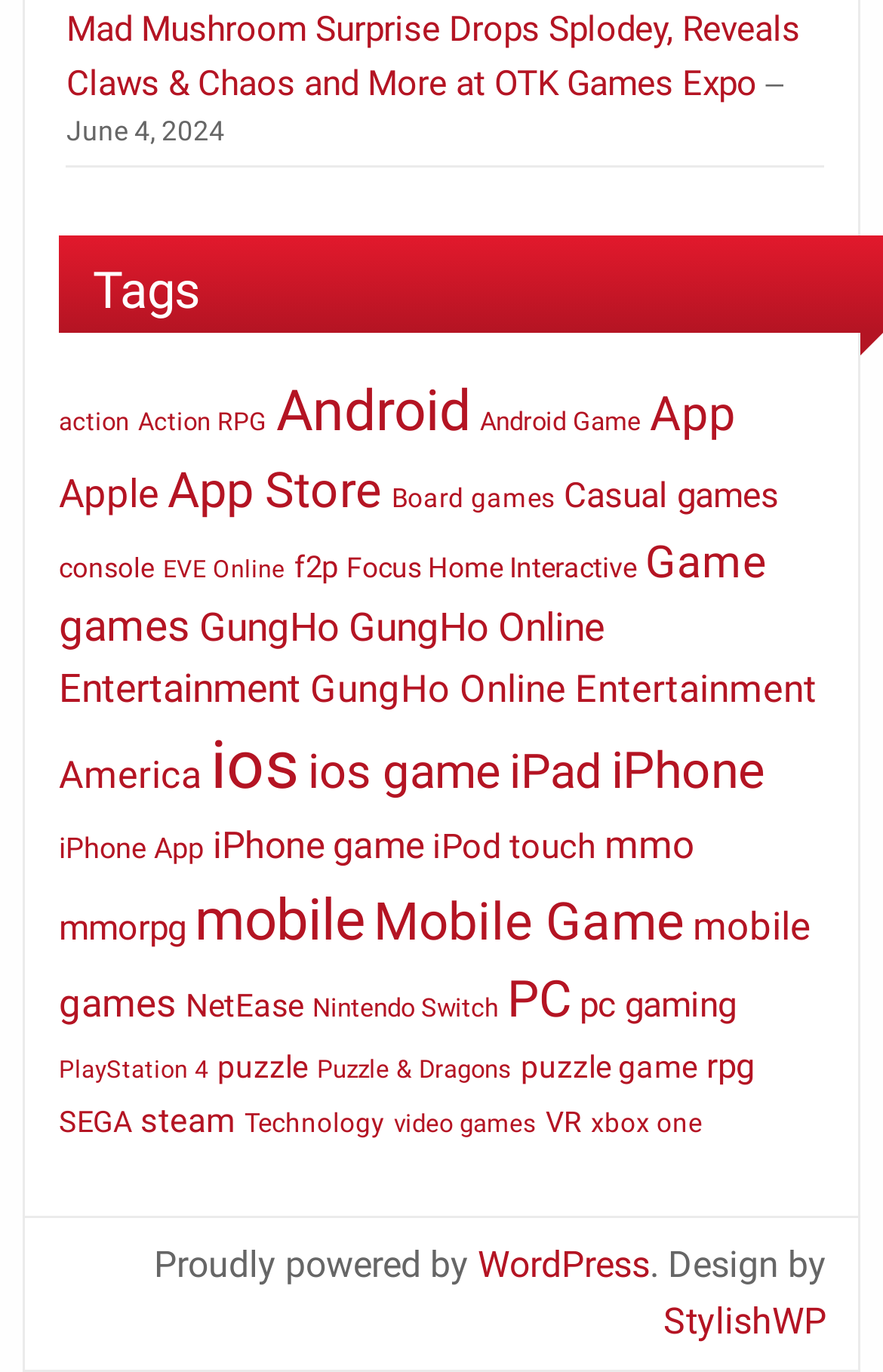Please identify the bounding box coordinates of the clickable region that I should interact with to perform the following instruction: "View games tagged as Action RPG". The coordinates should be expressed as four float numbers between 0 and 1, i.e., [left, top, right, bottom].

[0.156, 0.298, 0.303, 0.319]